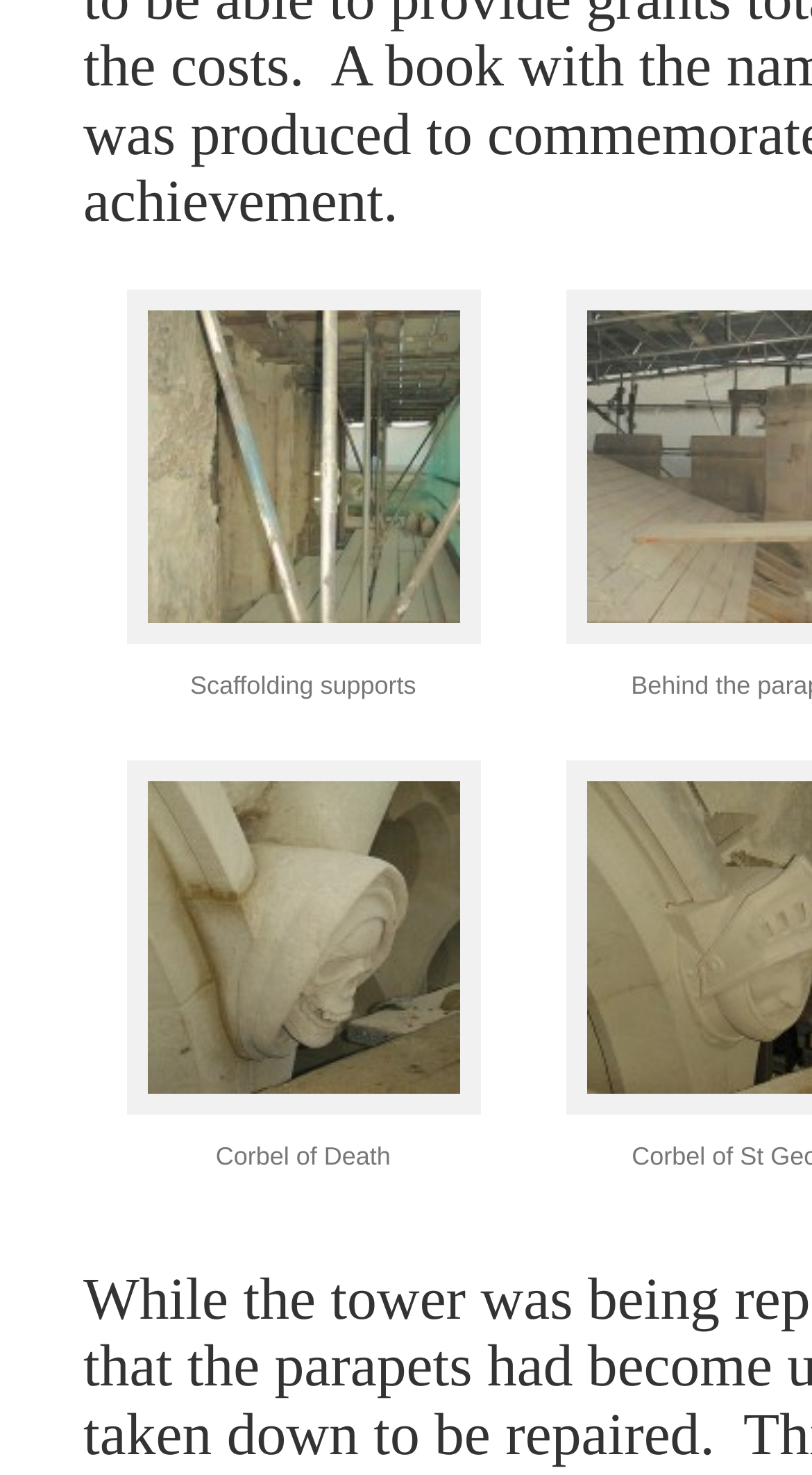How many images are on this webpage?
Using the screenshot, give a one-word or short phrase answer.

2